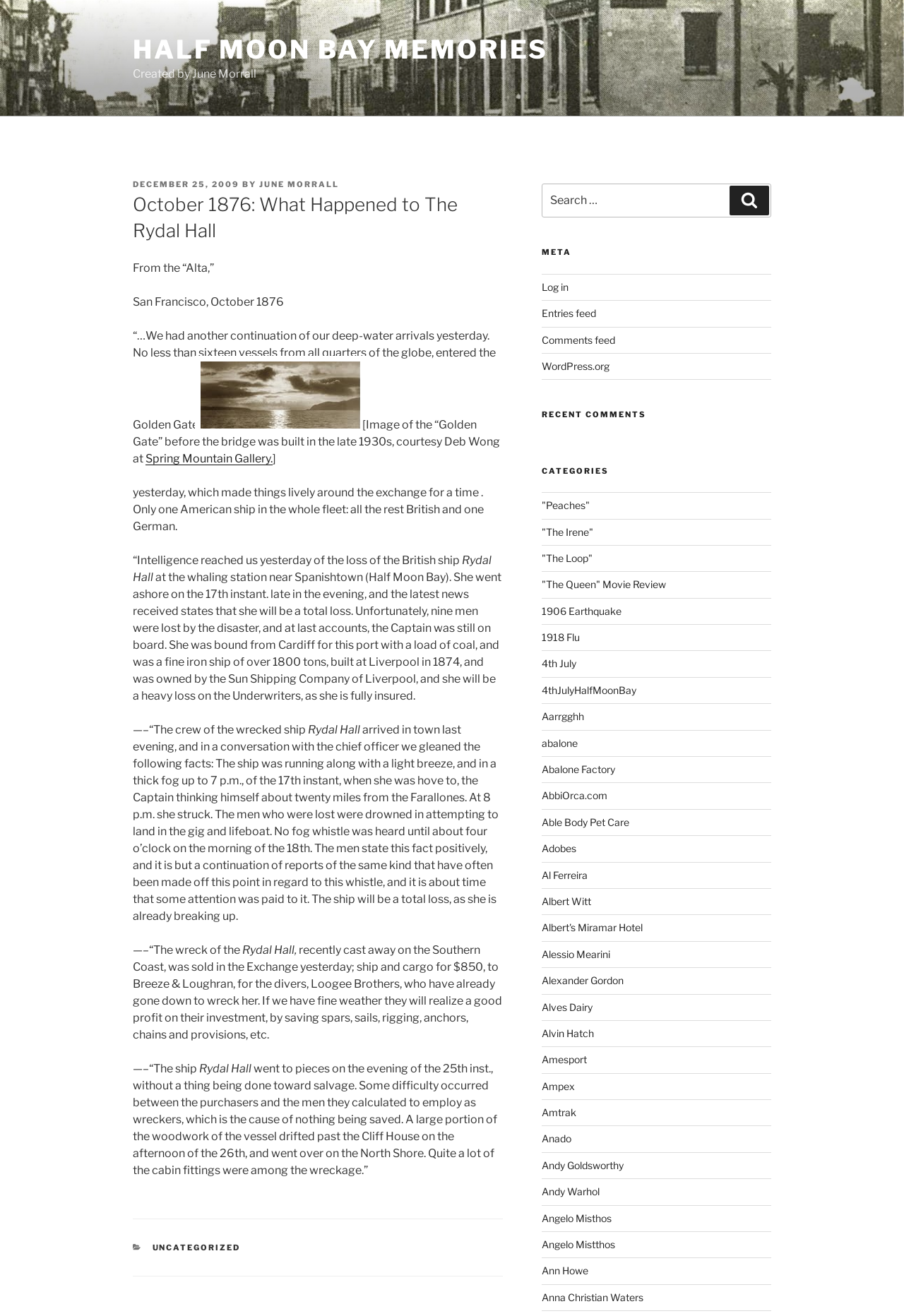Point out the bounding box coordinates of the section to click in order to follow this instruction: "View recent comments".

[0.599, 0.311, 0.853, 0.32]